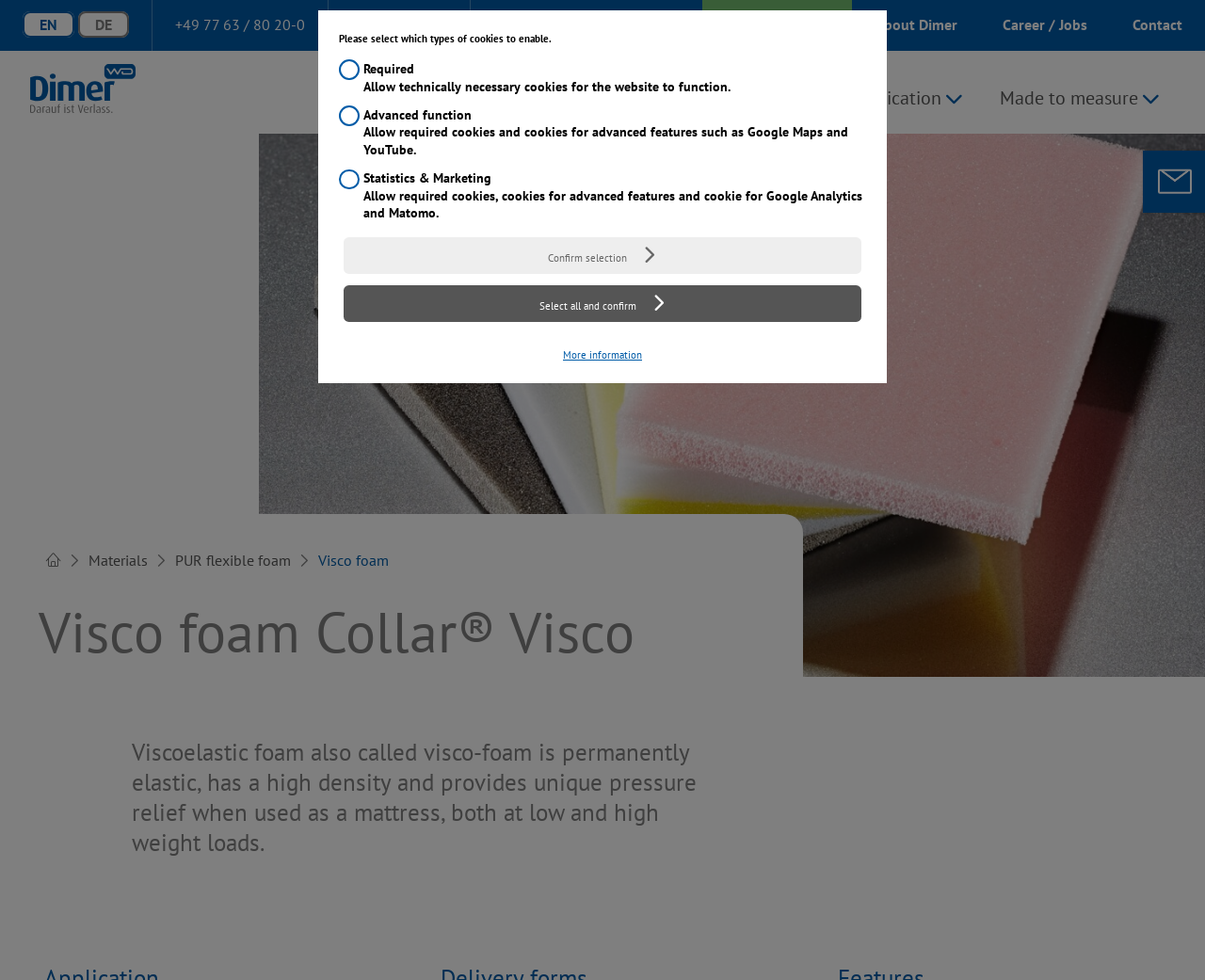Predict the bounding box of the UI element that fits this description: "Packaging industry".

[0.35, 0.904, 0.969, 0.95]